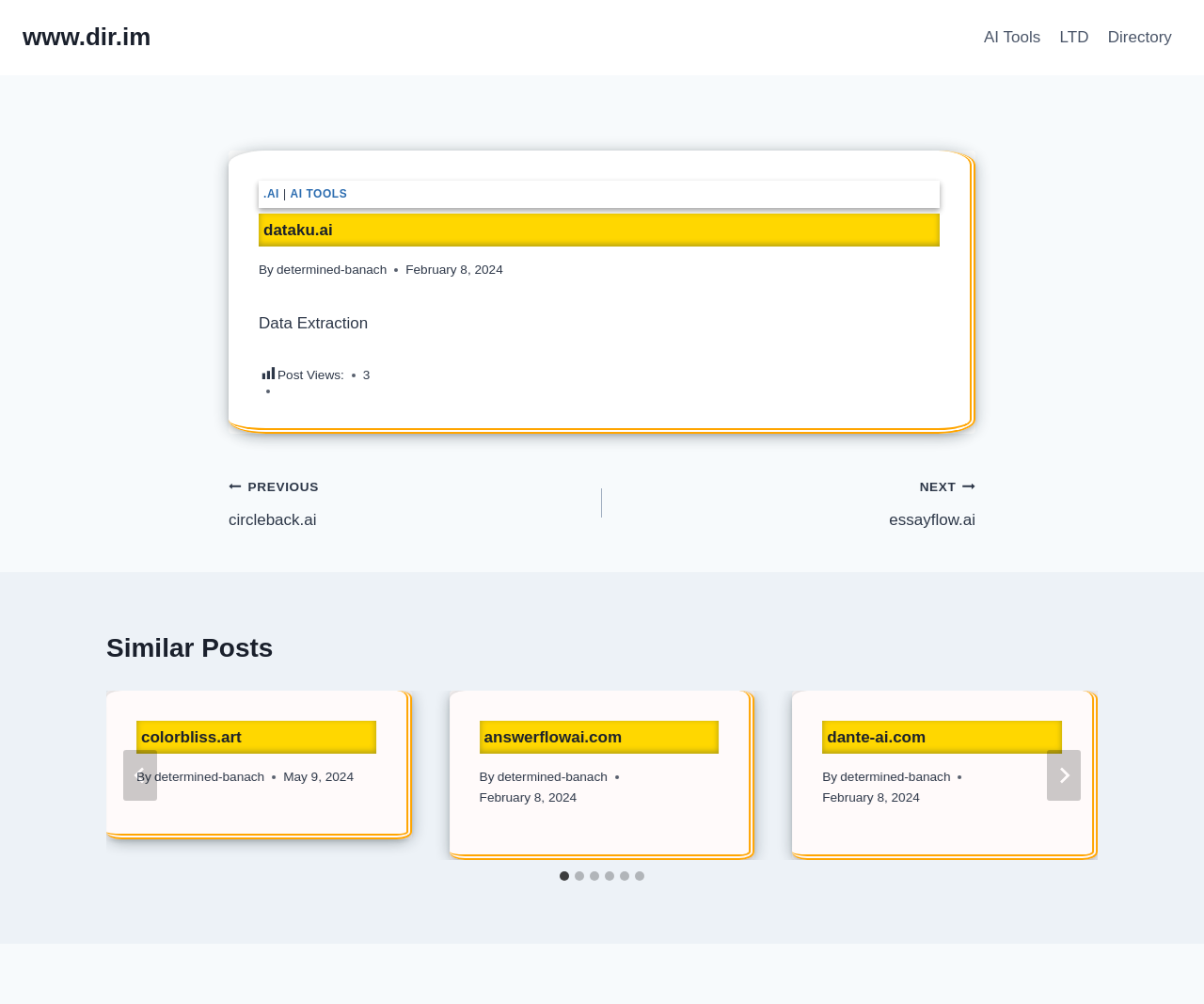Can you identify the bounding box coordinates of the clickable region needed to carry out this instruction: 'Click on Go to last slide'? The coordinates should be four float numbers within the range of 0 to 1, stated as [left, top, right, bottom].

[0.102, 0.747, 0.13, 0.797]